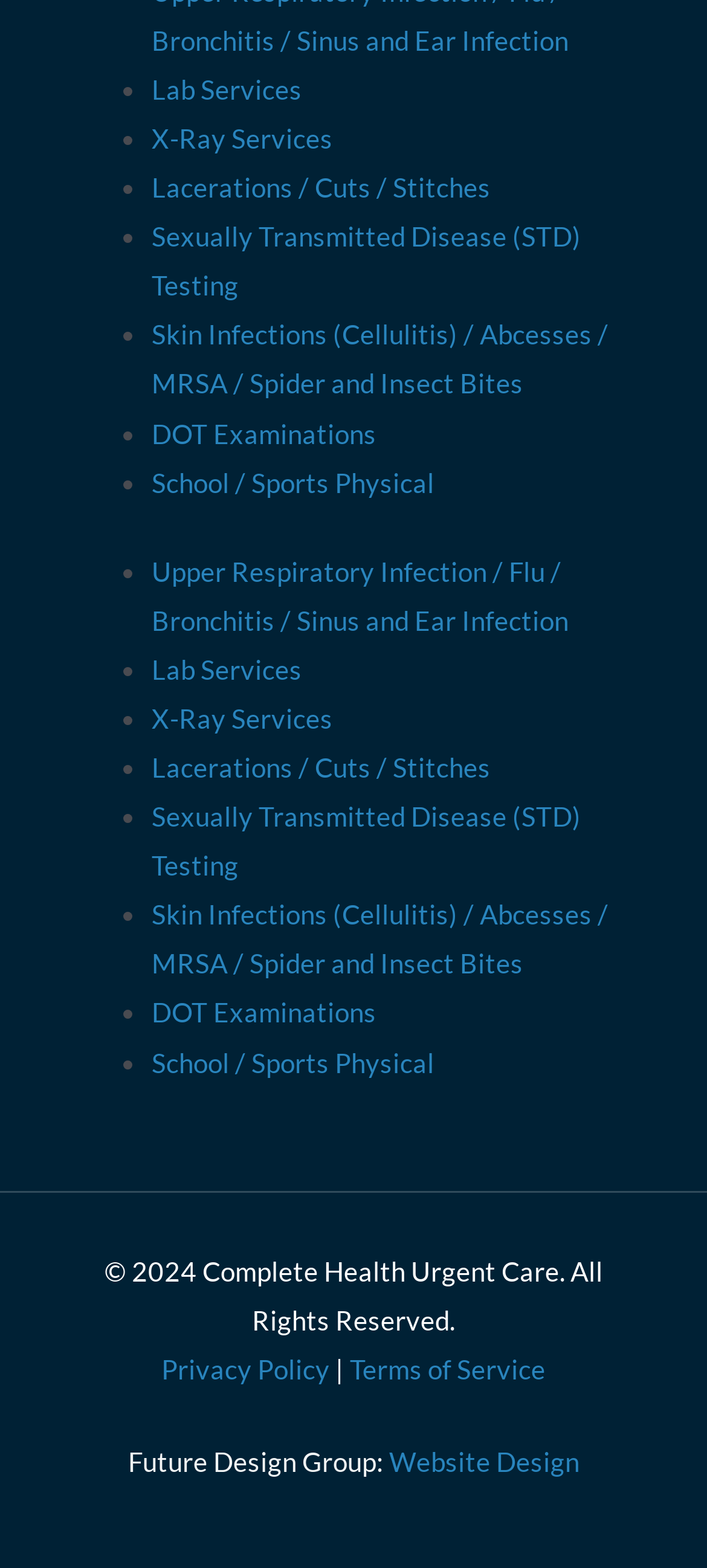Identify the bounding box coordinates of the section that should be clicked to achieve the task described: "Click on Lab Services".

[0.215, 0.041, 0.428, 0.073]